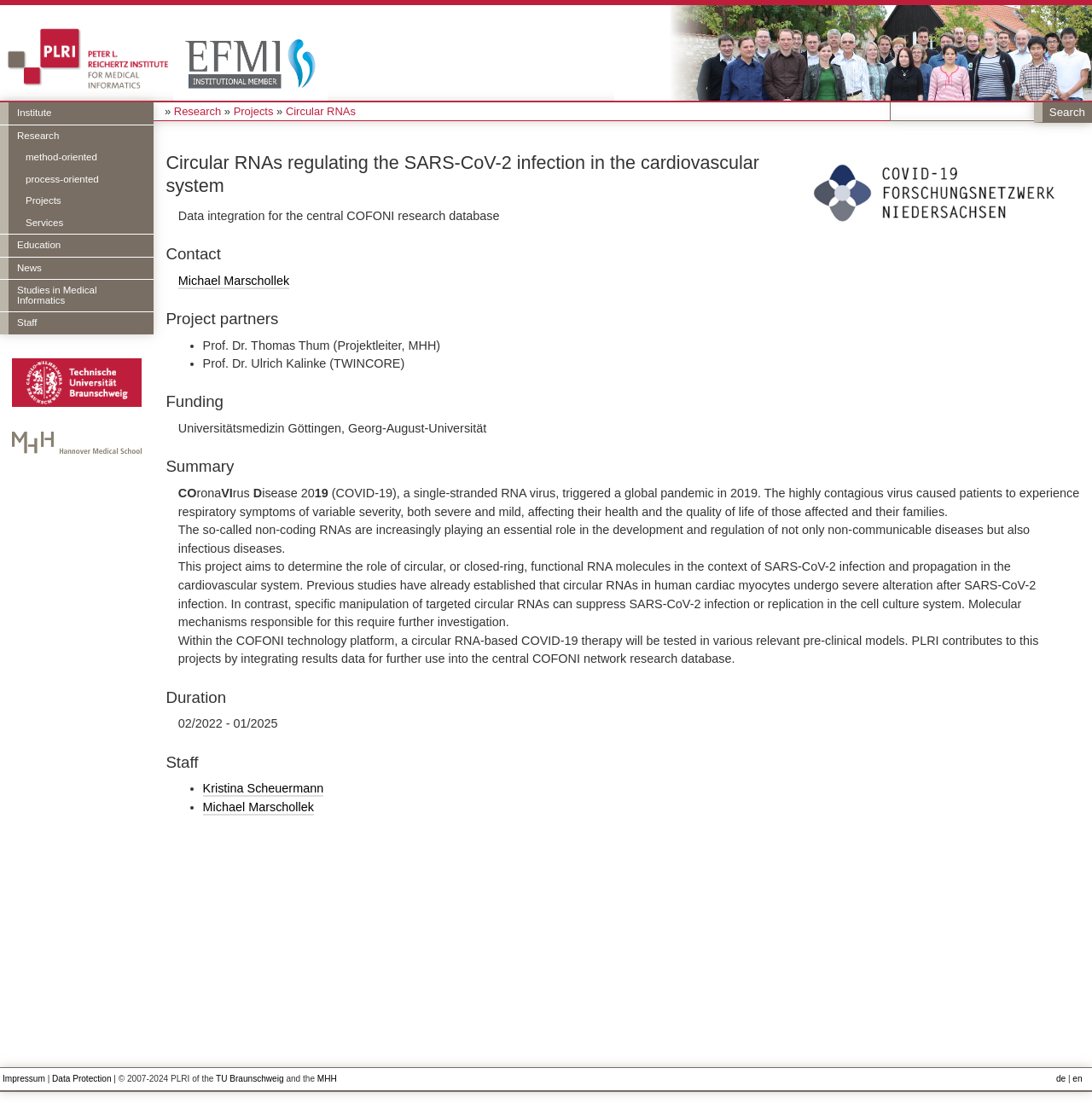From the details in the image, provide a thorough response to the question: What is the name of the institute?

I found the answer by looking at the top-left corner of the webpage, where the logo and name of the institute are displayed.